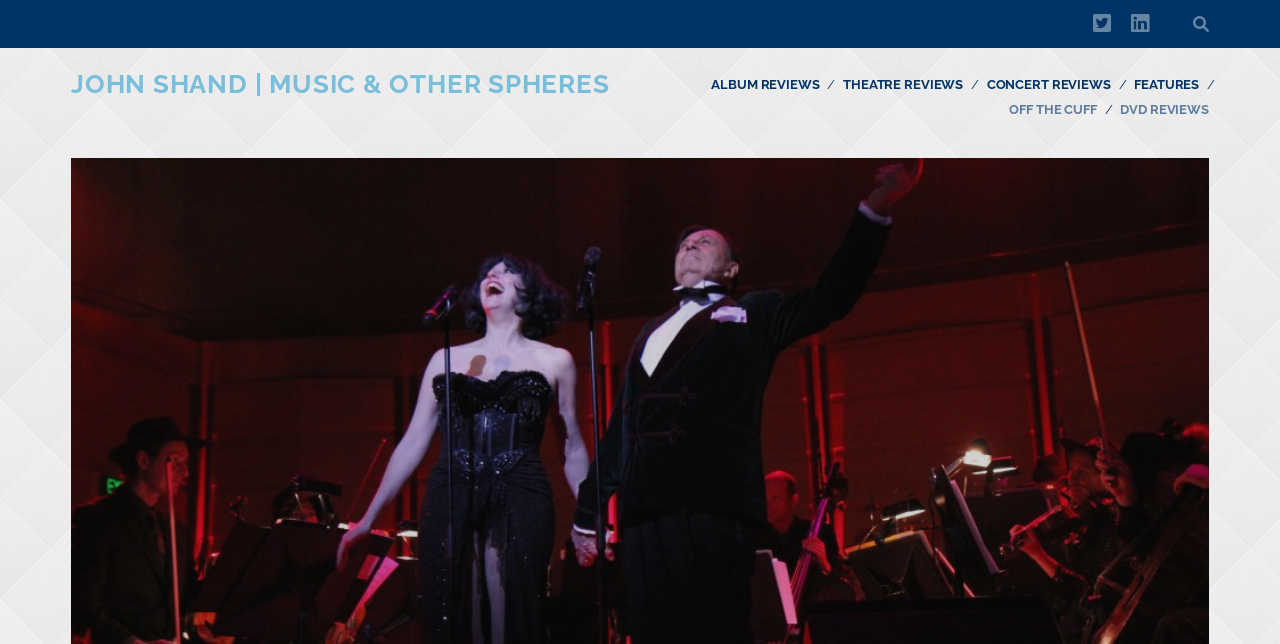Based on the description "Theatre Reviews", find the bounding box of the specified UI element.

[0.659, 0.113, 0.752, 0.151]